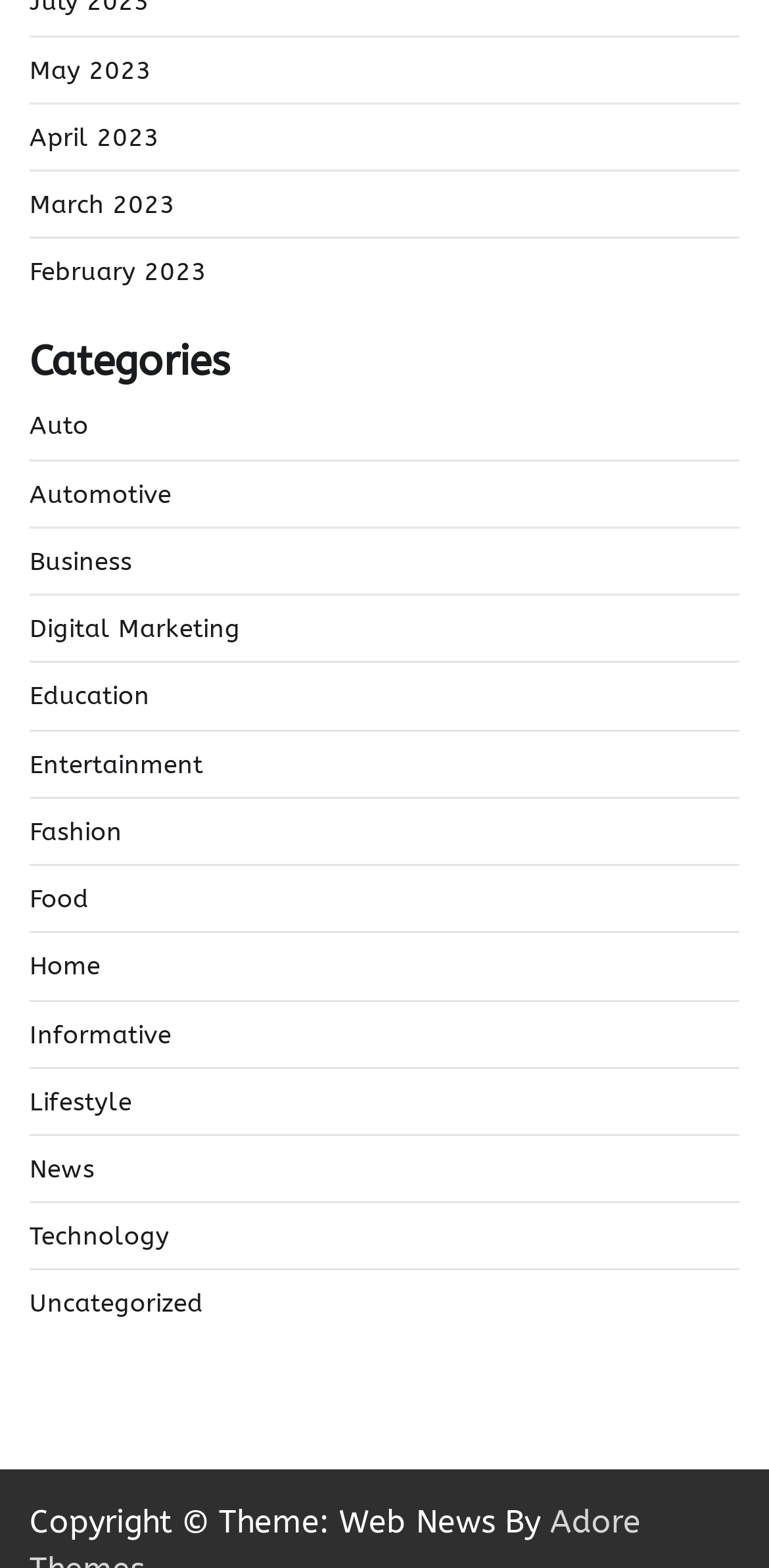Answer the question with a single word or phrase: 
Are there any articles listed?

No